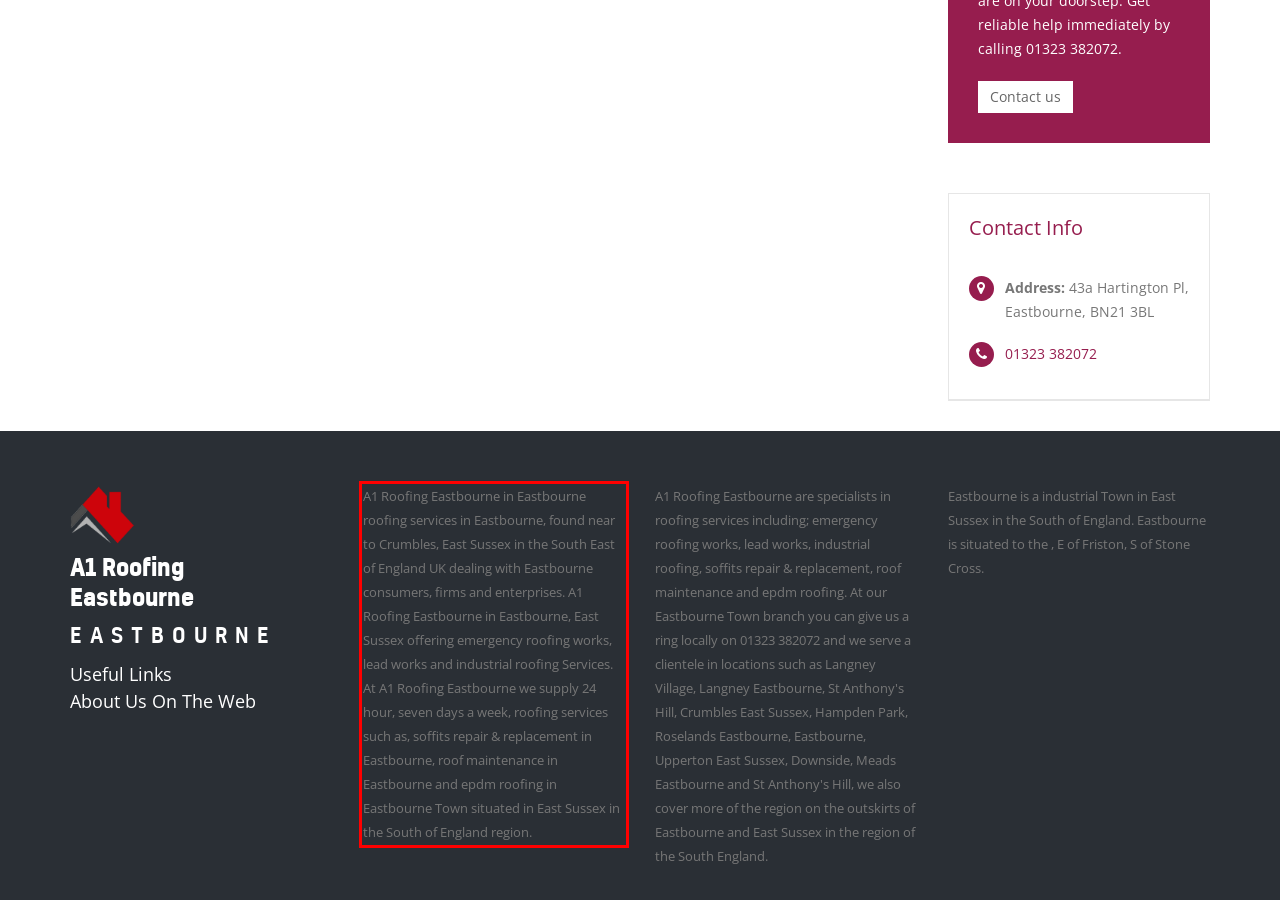By examining the provided screenshot of a webpage, recognize the text within the red bounding box and generate its text content.

A1 Roofing Eastbourne in Eastbourne roofing services in Eastbourne, found near to Crumbles, East Sussex in the South East of England UK dealing with Eastbourne consumers, firms and enterprises. A1 Roofing Eastbourne in Eastbourne, East Sussex offering emergency roofing works, lead works and industrial roofing Services. At A1 Roofing Eastbourne we supply 24 hour, seven days a week, roofing services such as, soffits repair & replacement in Eastbourne, roof maintenance in Eastbourne and epdm roofing in Eastbourne Town situated in East Sussex in the South of England region.